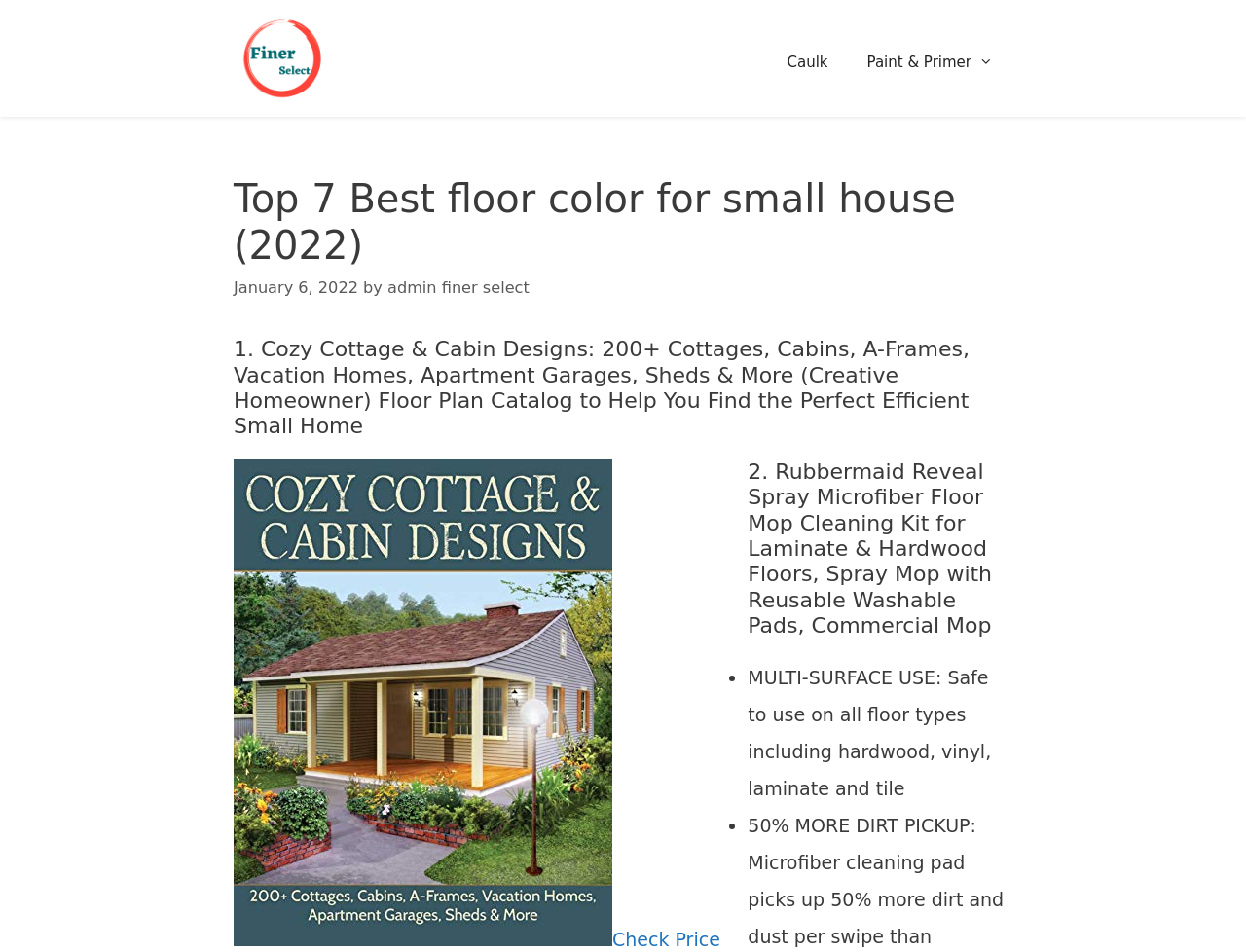What is the second feature of the Rubbermaid Reveal Spray Microfiber Floor Mop?
Using the visual information, answer the question in a single word or phrase.

MULTI-SURFACE USE